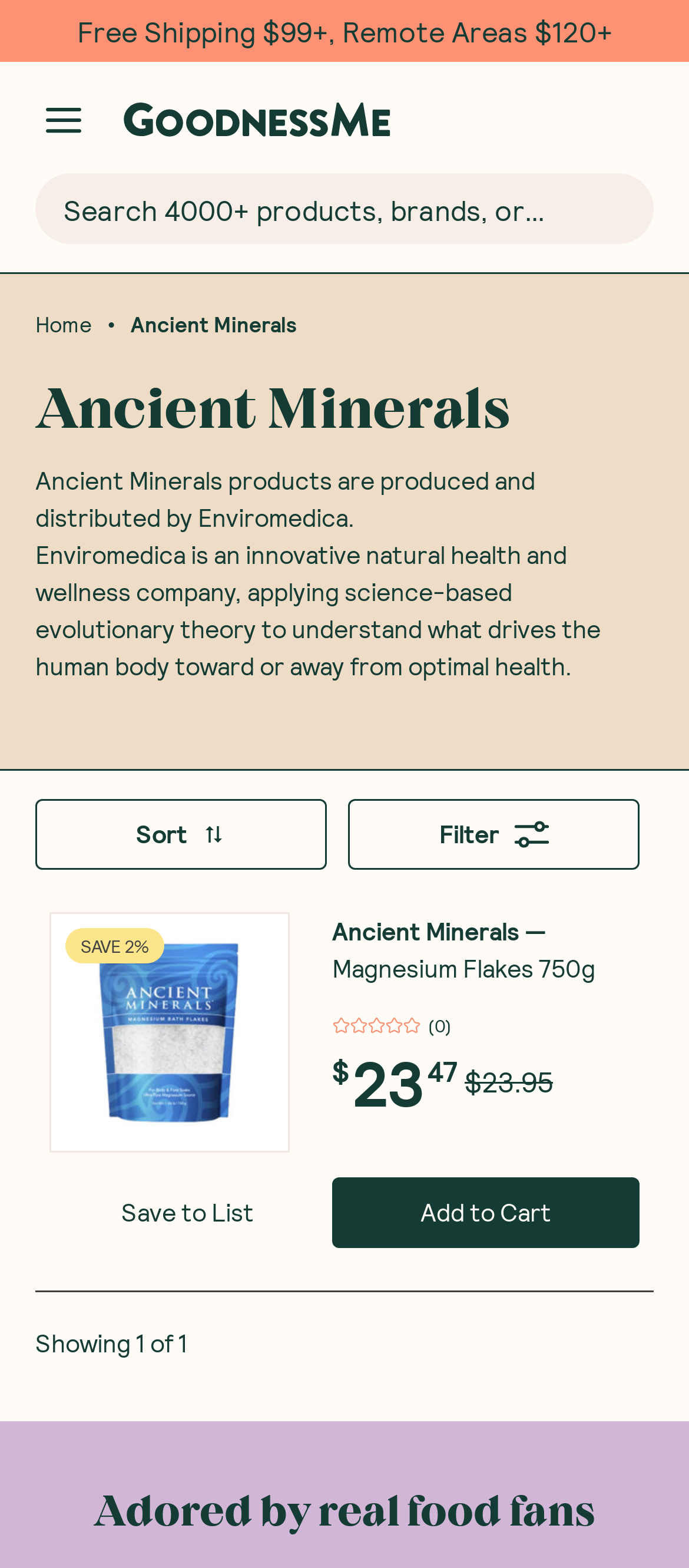How many links are in the navigation bar?
Using the visual information, answer the question in a single word or phrase.

3